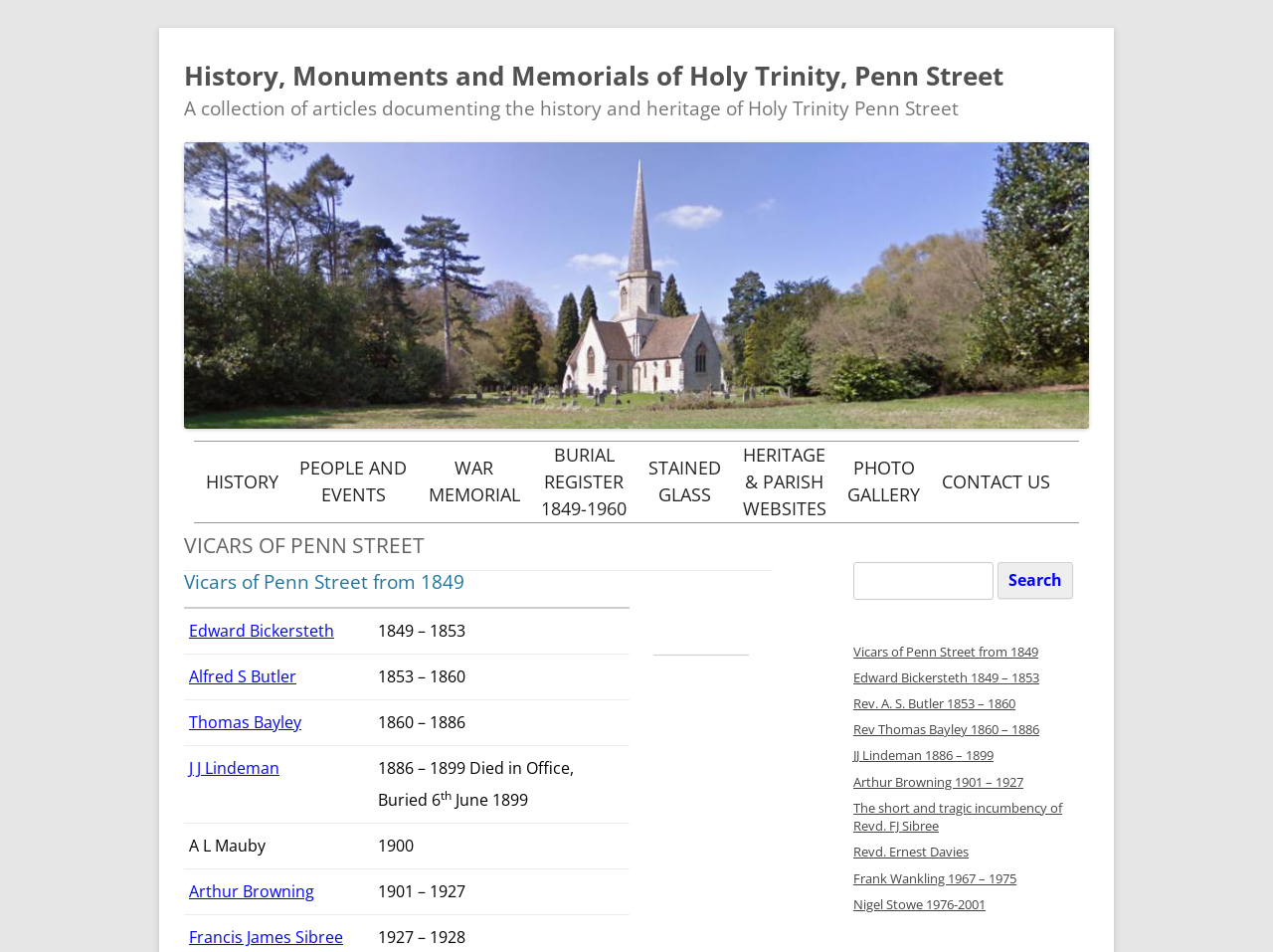Find the bounding box coordinates for the area that must be clicked to perform this action: "View the 'PHOTO GALLERY'".

[0.666, 0.478, 0.723, 0.534]